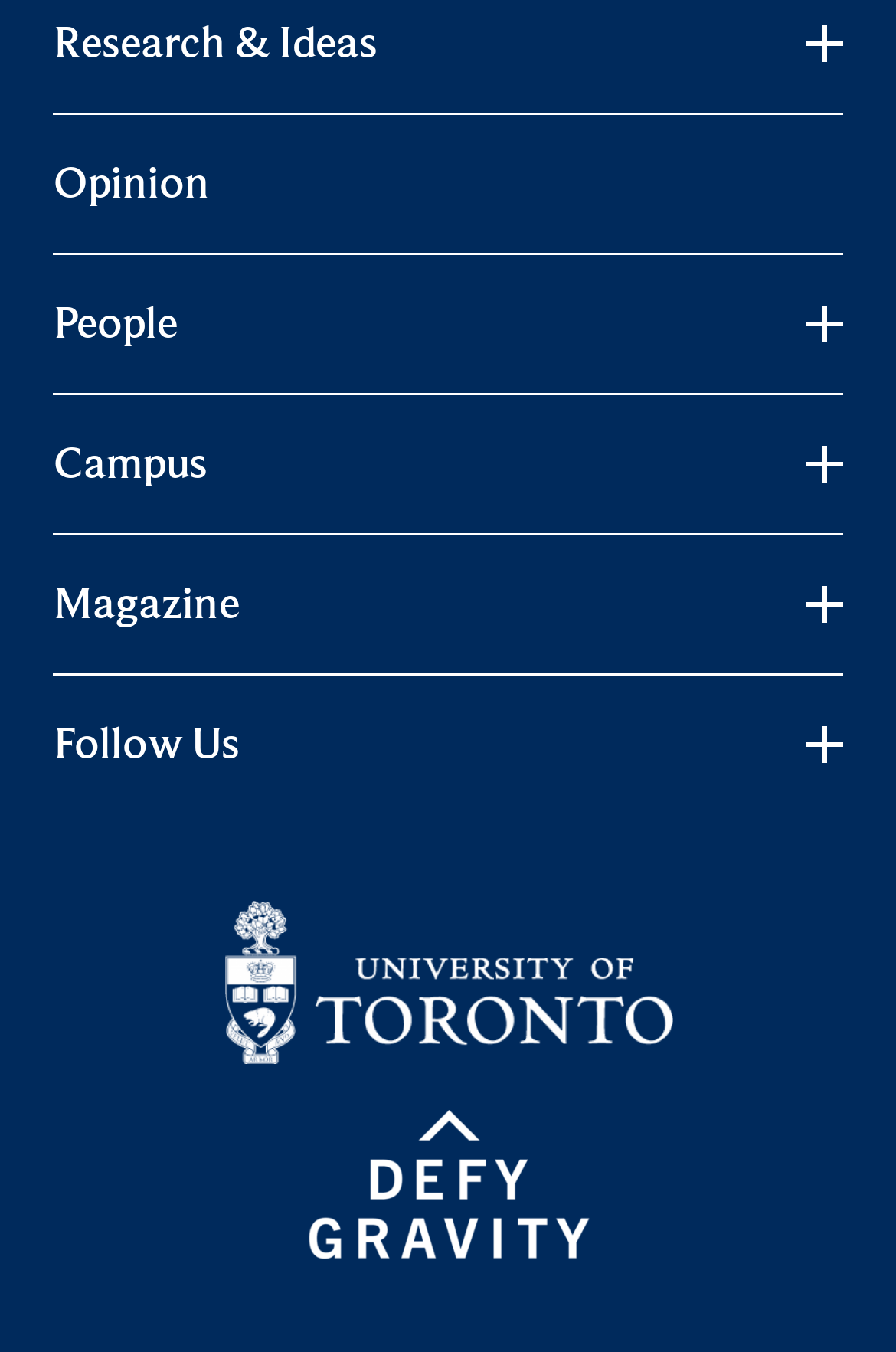Identify the bounding box coordinates of the clickable section necessary to follow the following instruction: "Go to Opinion". The coordinates should be presented as four float numbers from 0 to 1, i.e., [left, top, right, bottom].

[0.06, 0.115, 0.234, 0.156]